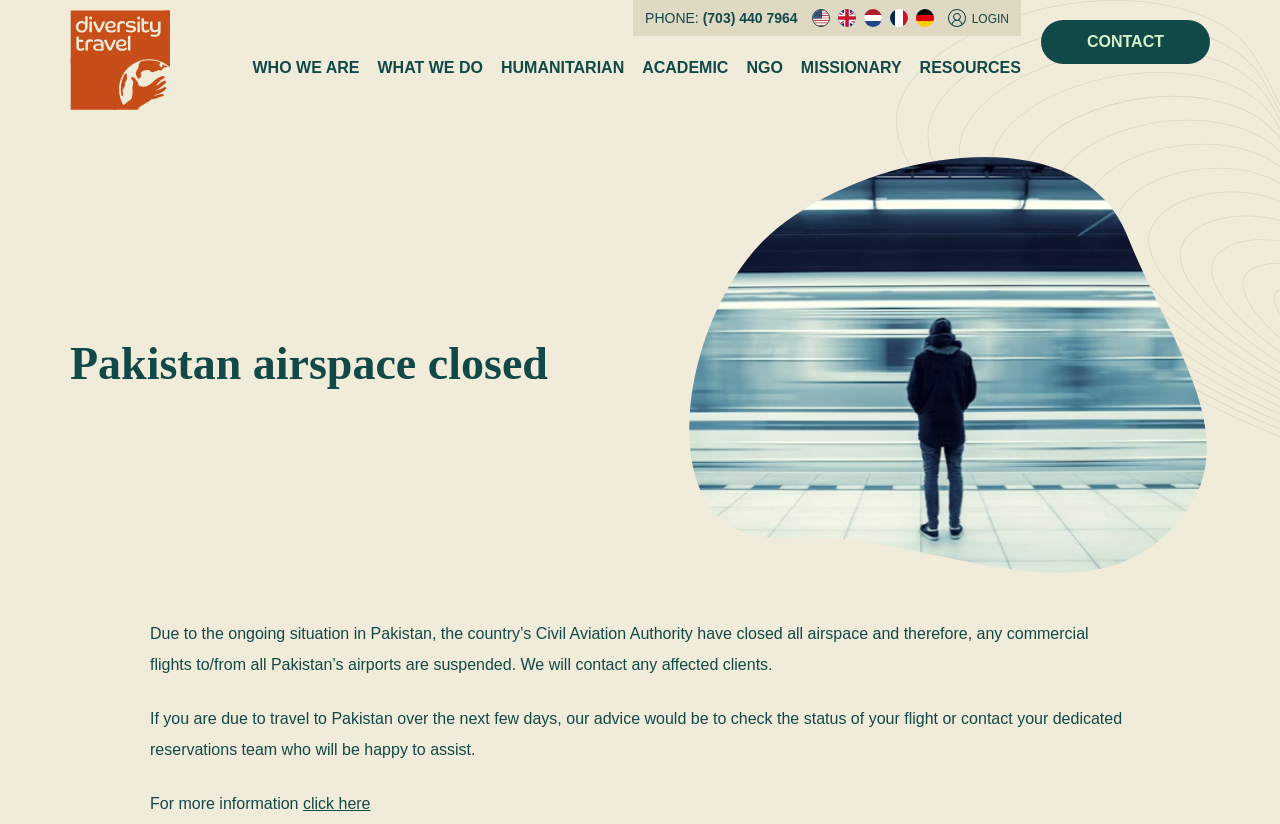Determine the bounding box coordinates of the element's region needed to click to follow the instruction: "Click the US Site button". Provide these coordinates as four float numbers between 0 and 1, formatted as [left, top, right, bottom].

[0.634, 0.011, 0.648, 0.033]